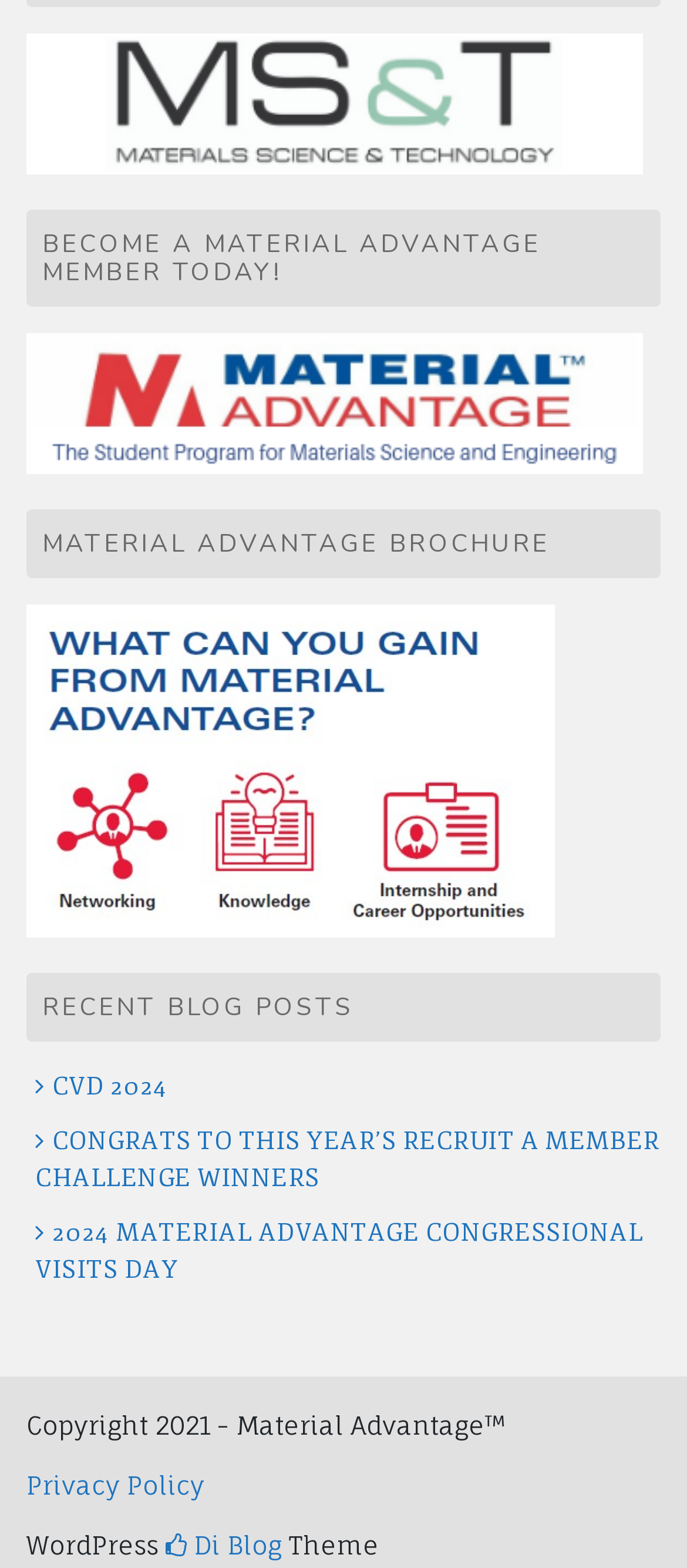Respond with a single word or phrase to the following question:
What is the theme of this webpage?

WordPress